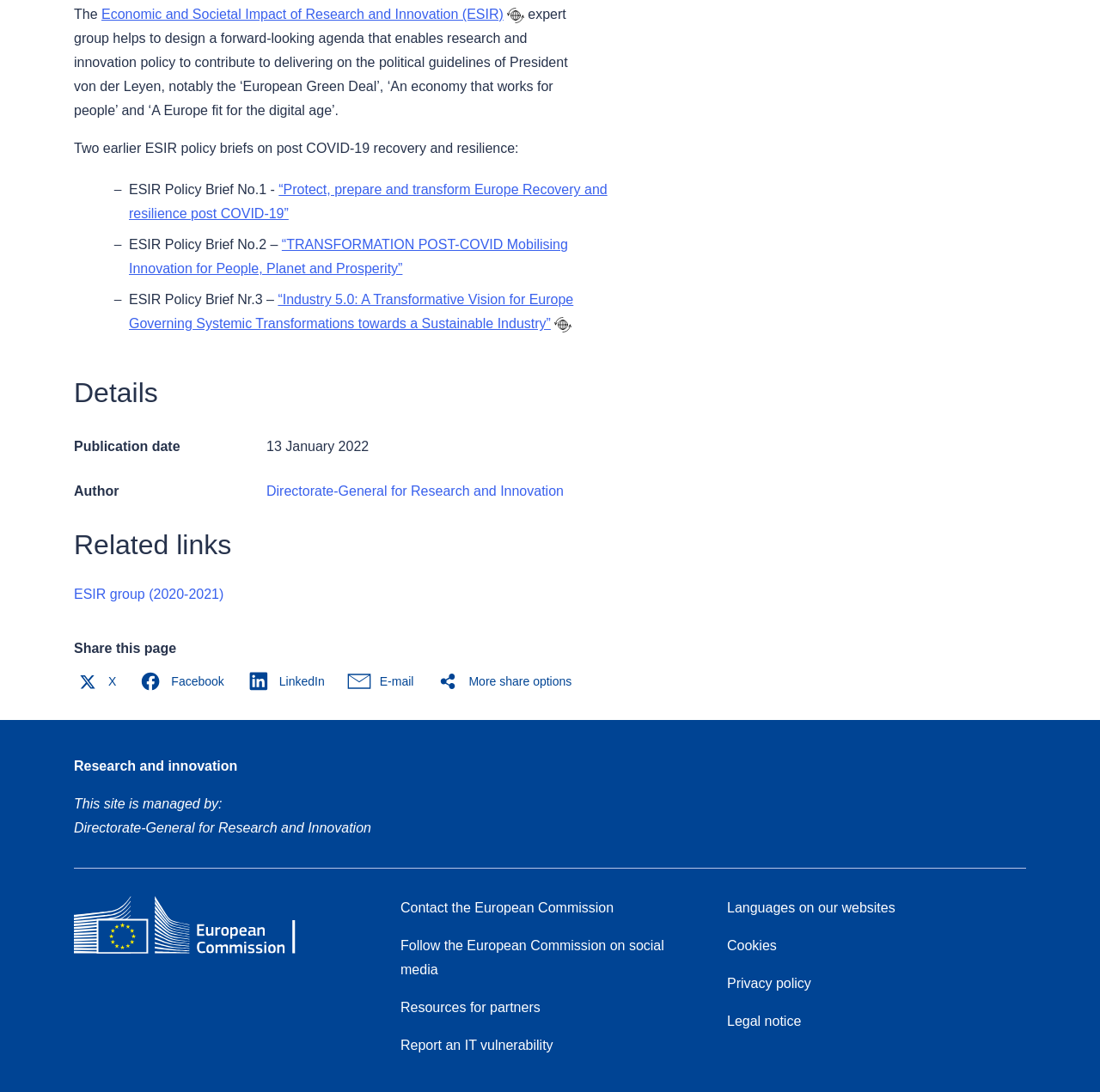Determine the bounding box coordinates for the clickable element required to fulfill the instruction: "Visit the European Commission homepage". Provide the coordinates as four float numbers between 0 and 1, i.e., [left, top, right, bottom].

[0.067, 0.82, 0.294, 0.884]